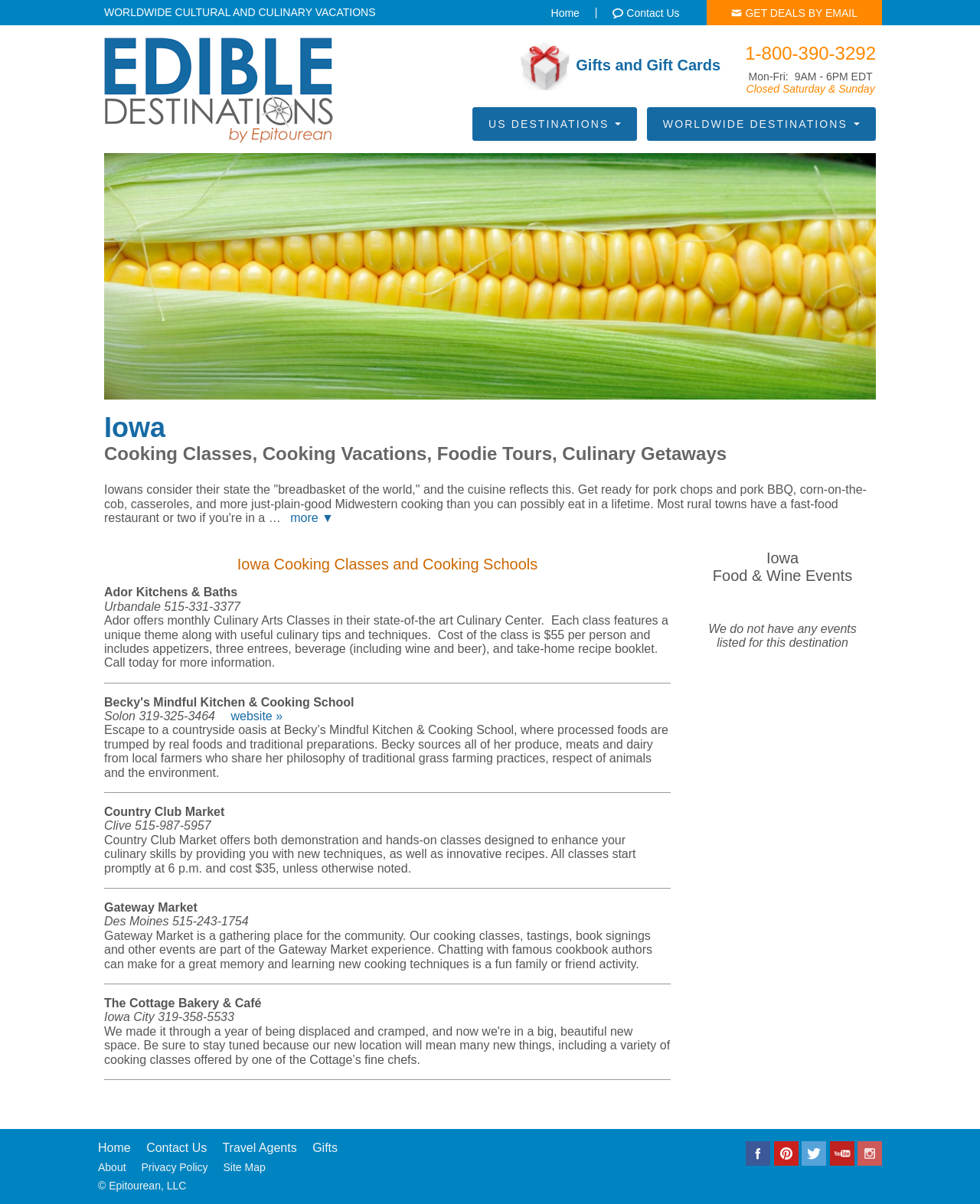Identify and provide the text of the main header on the webpage.

Iowa
Cooking Classes, Cooking Vacations, Foodie Tours, Culinary Getaways